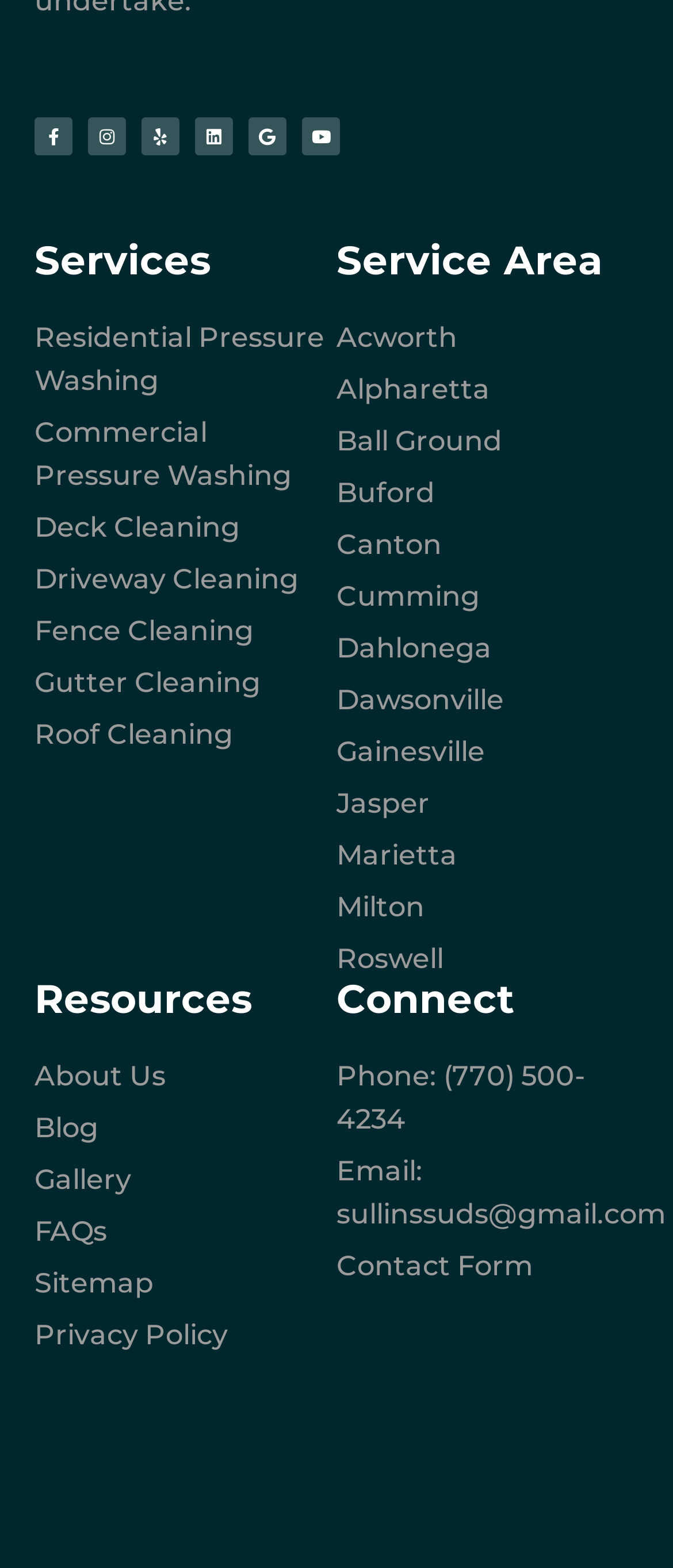Review the image closely and give a comprehensive answer to the question: How many social media links are available?

I counted the number of social media links available on the webpage, which are Facebook, Instagram, Yelp, Linkedin, Google, and Youtube.